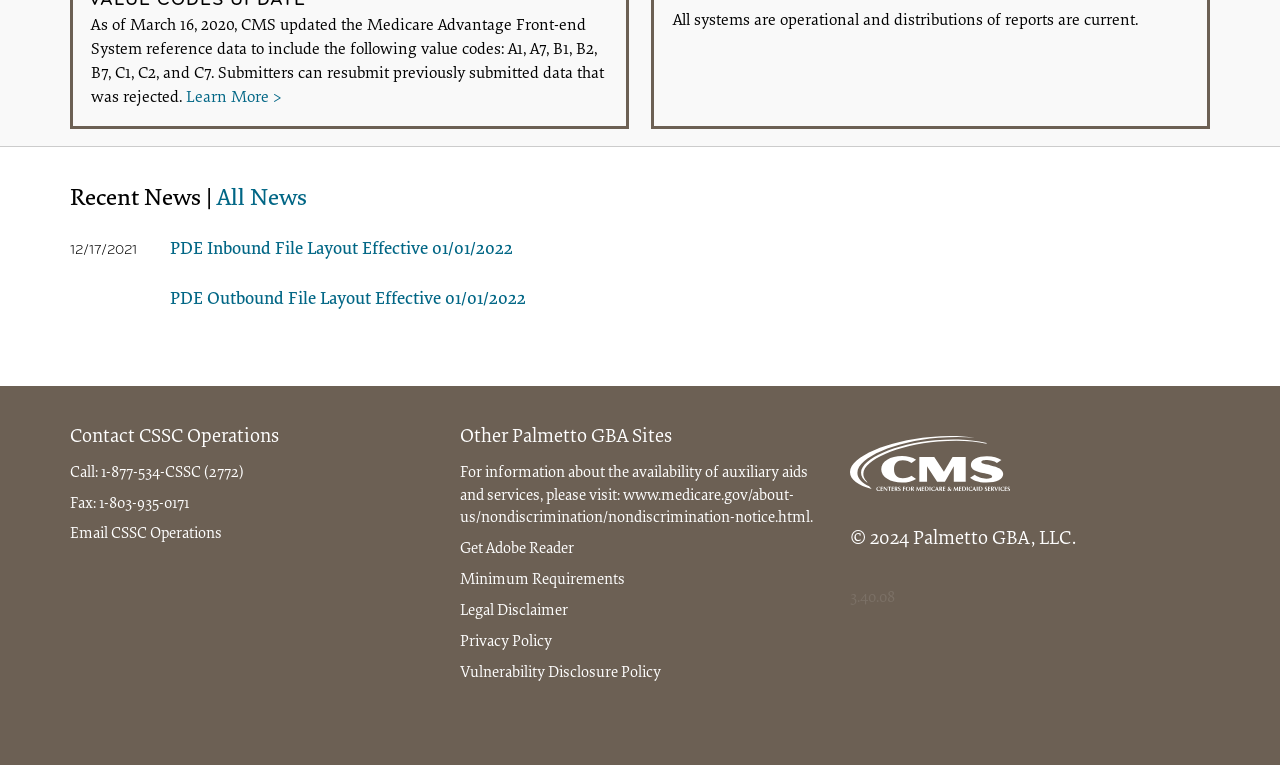For the given element description Learn More, determine the bounding box coordinates of the UI element. The coordinates should follow the format (top-left x, top-left y, bottom-right x, bottom-right y) and be within the range of 0 to 1.

[0.146, 0.114, 0.221, 0.145]